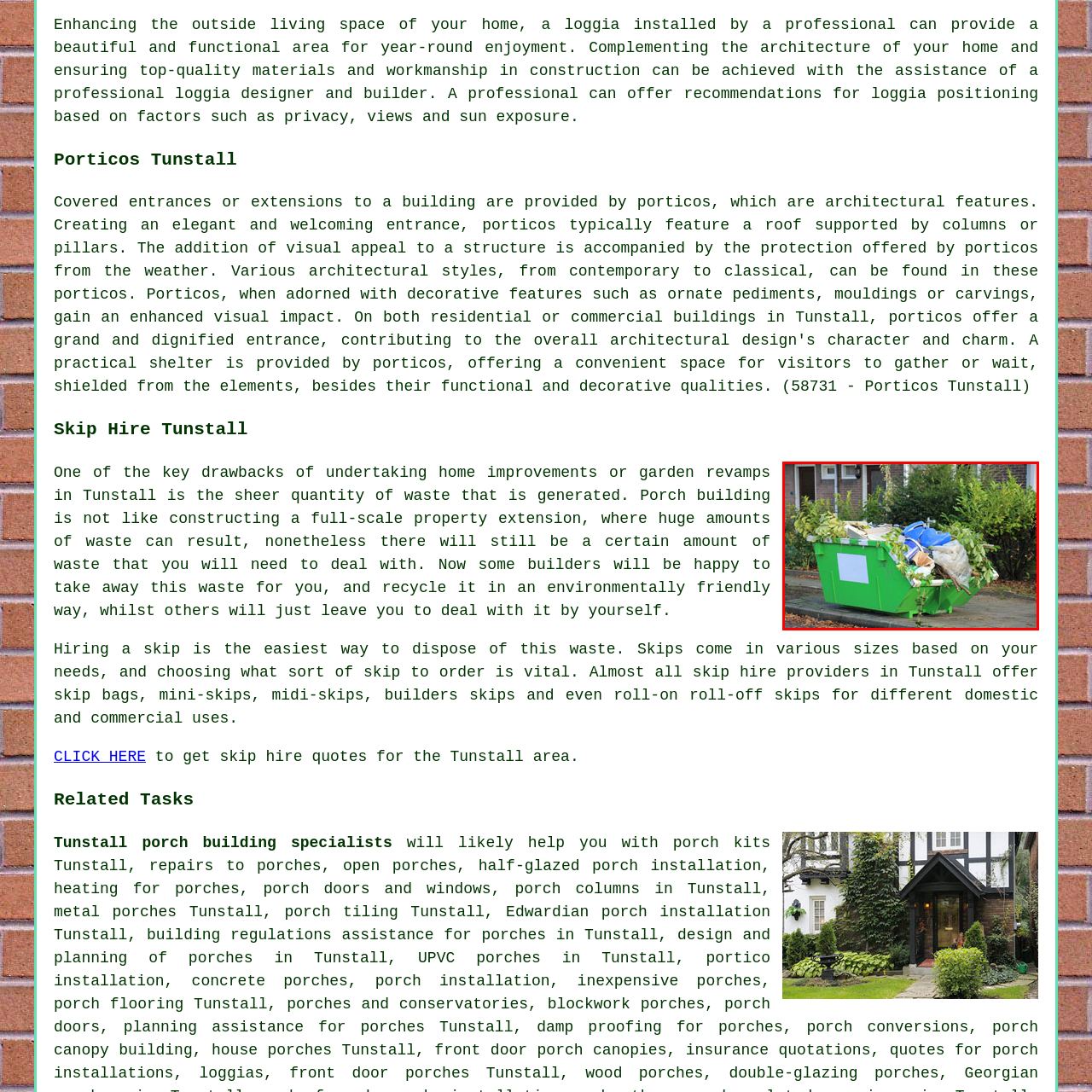Describe fully the image that is contained within the red bounding box.

The image depicts a bright green skip filled with various types of waste, including construction debris, garden materials, and other refuse. Positioned on a paved pathway, the skip appears to be ready for collection, facilitating the disposal of waste generated from home improvement or landscaping projects. This illustrates the importance of efficient waste management when refurbishing outdoor spaces, especially as renovations can produce significant amounts of refuse. The image aligns with the topic of skip hire in Tunstall, emphasizing the convenience and necessity of hiring skips to manage waste effectively during such undertakings.